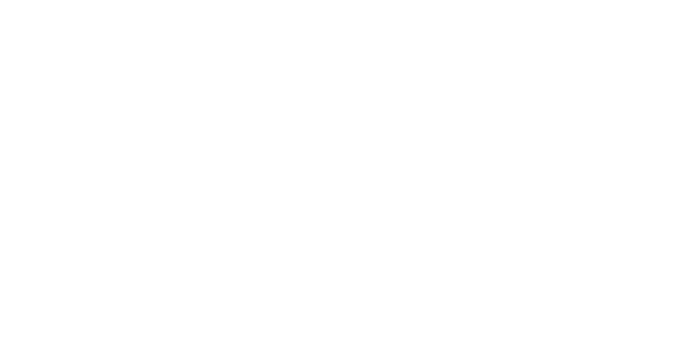Detail the scene shown in the image extensively.

This image is a part of a feature titled "New Work: Vogue Paris September 2014," showcasing the work of makeup artist Georgina Graham. Predominantly centered on the beauty aspect, it beautifully captures the artistry involved in creating a cinematic and classic look with an emphasis on smokey brown eye shadow and a perfect nude lip. The editorial highlights Carla Bruni, noted for her exquisite facial features, and describes the meticulous makeup process, which includes prepping the skin for hydration and using specific high-end products to achieve a flawless finish. Accompanied by a detailed account of the styling and photography, the overall theme reflects elegance and sophistication, paying homage to the iconic fashion legacy of Vogue Paris.